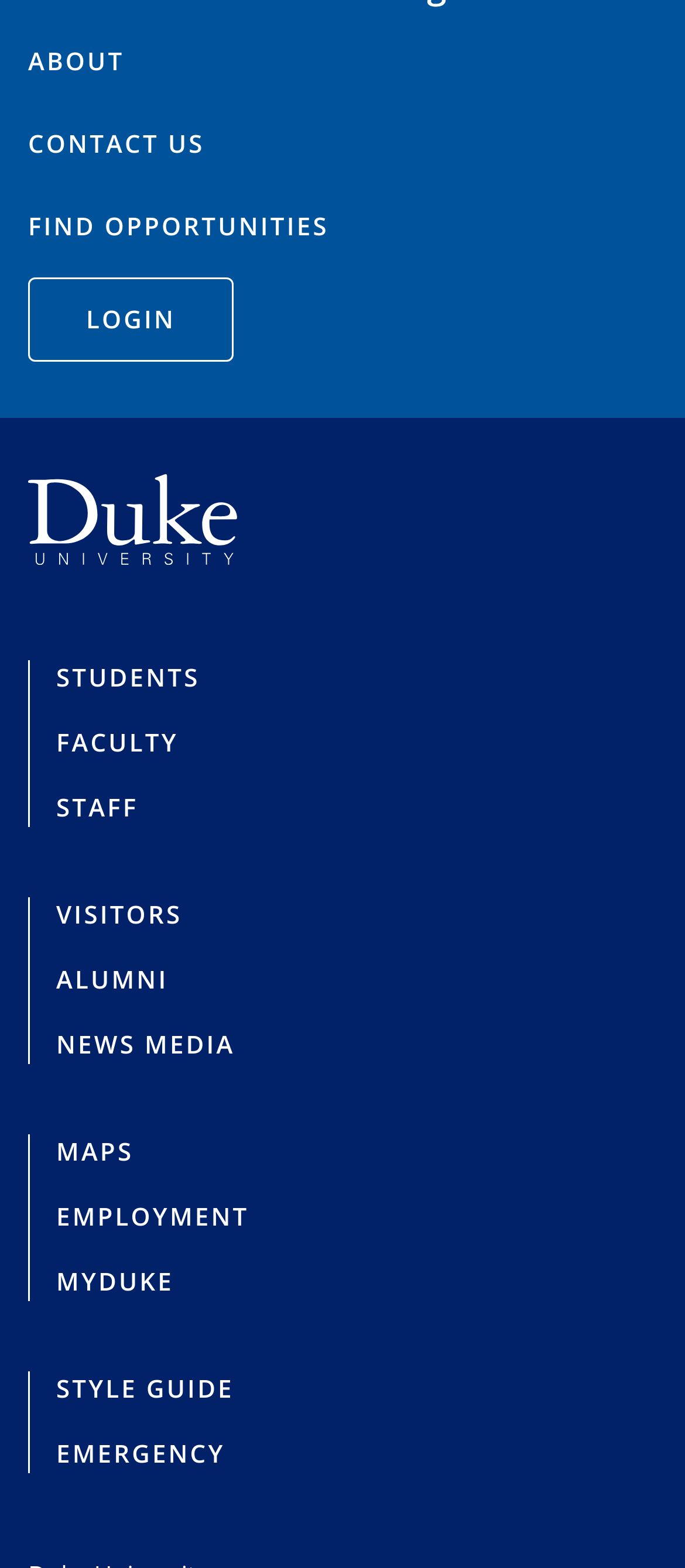Please locate the bounding box coordinates of the element's region that needs to be clicked to follow the instruction: "access student resources". The bounding box coordinates should be provided as four float numbers between 0 and 1, i.e., [left, top, right, bottom].

[0.082, 0.422, 0.292, 0.444]